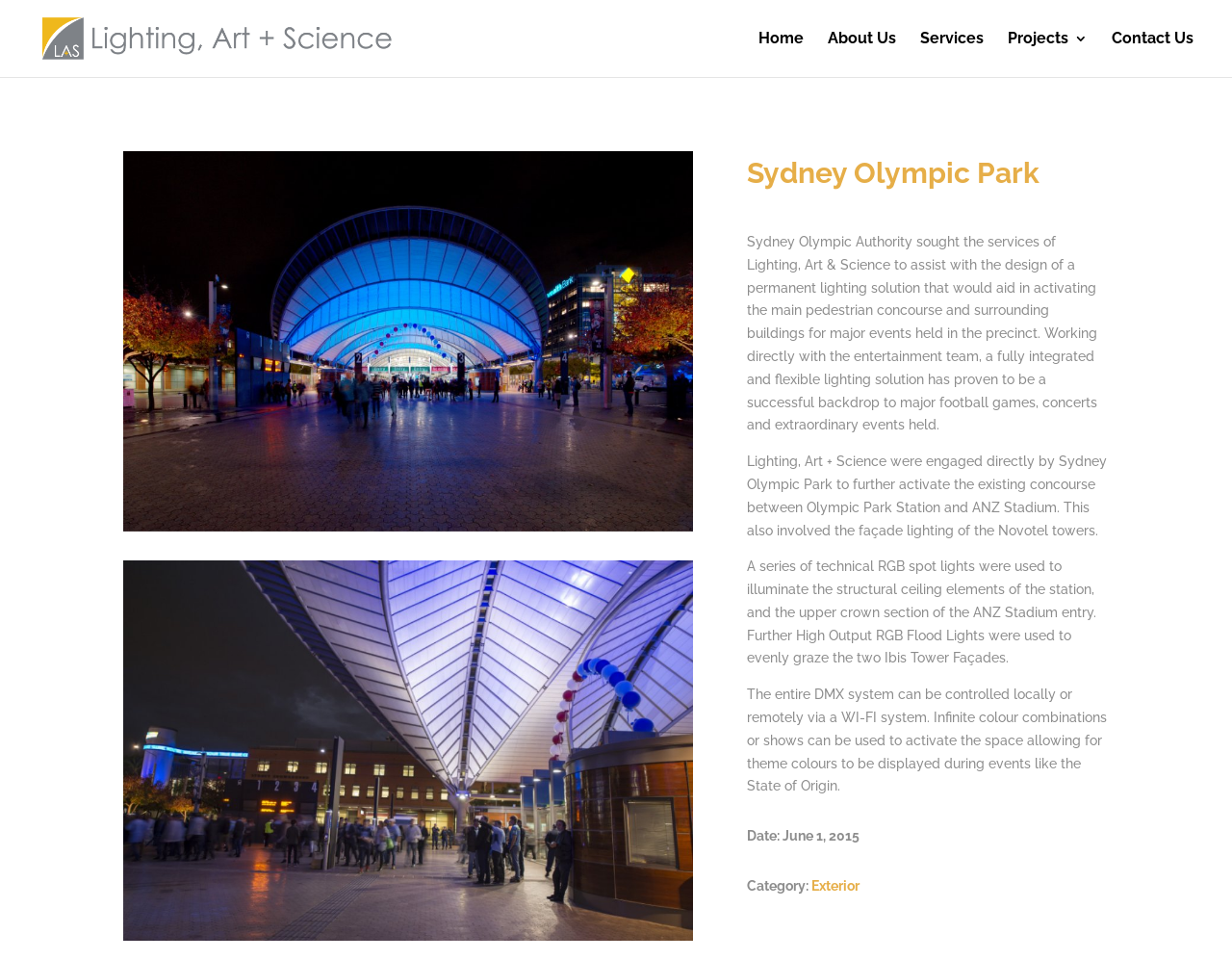Show the bounding box coordinates for the element that needs to be clicked to execute the following instruction: "explore services". Provide the coordinates in the form of four float numbers between 0 and 1, i.e., [left, top, right, bottom].

[0.747, 0.033, 0.798, 0.08]